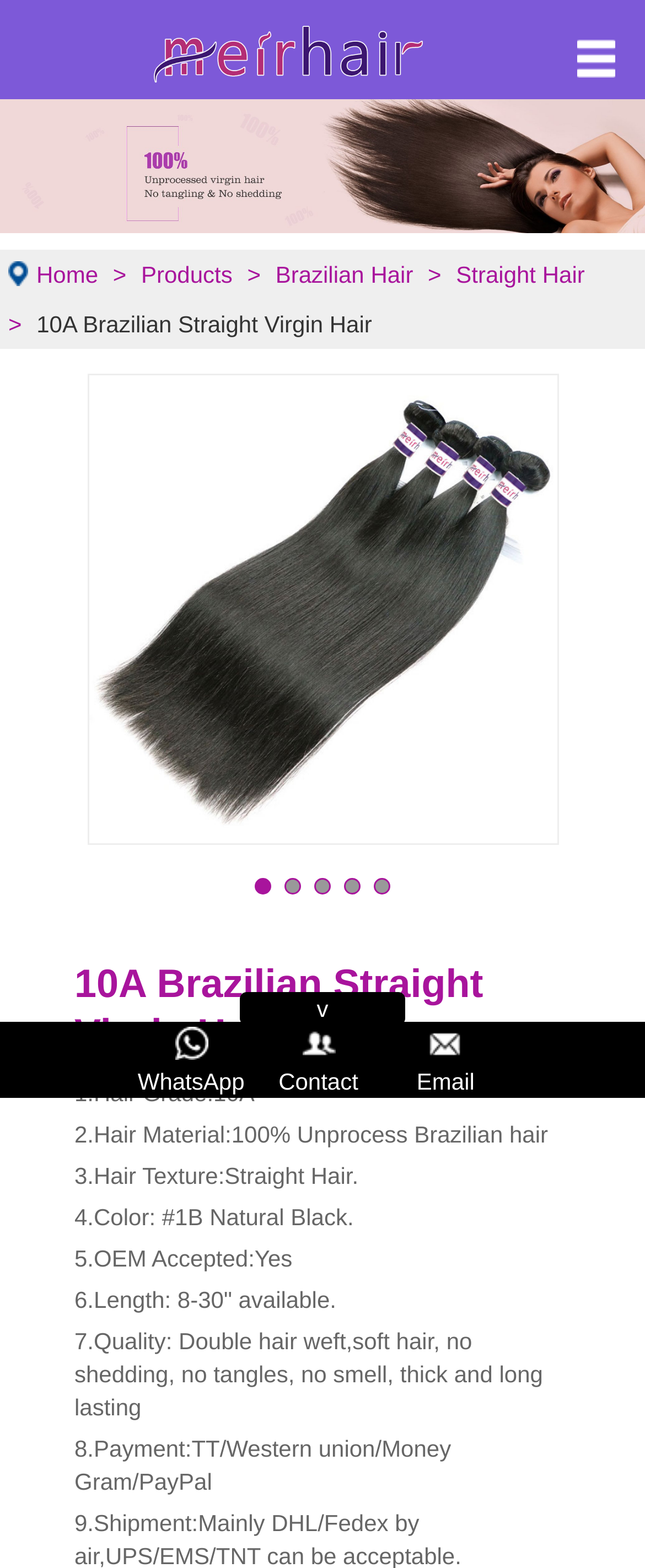Please determine the bounding box coordinates of the element to click on in order to accomplish the following task: "Go to Home page". Ensure the coordinates are four float numbers ranging from 0 to 1, i.e., [left, top, right, bottom].

[0.056, 0.167, 0.152, 0.184]